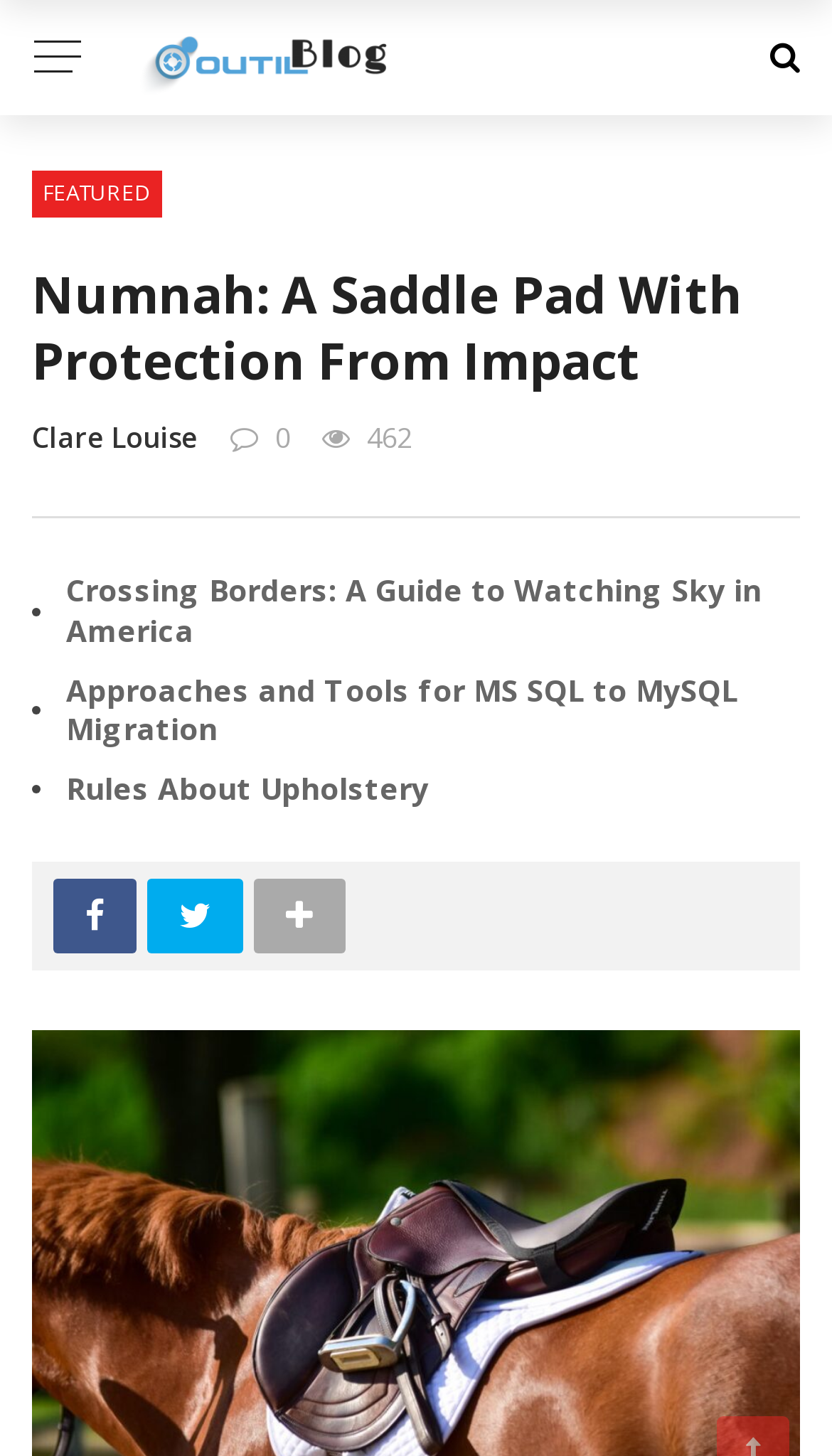What is the author of the first article?
Respond to the question with a single word or phrase according to the image.

Clare Louise